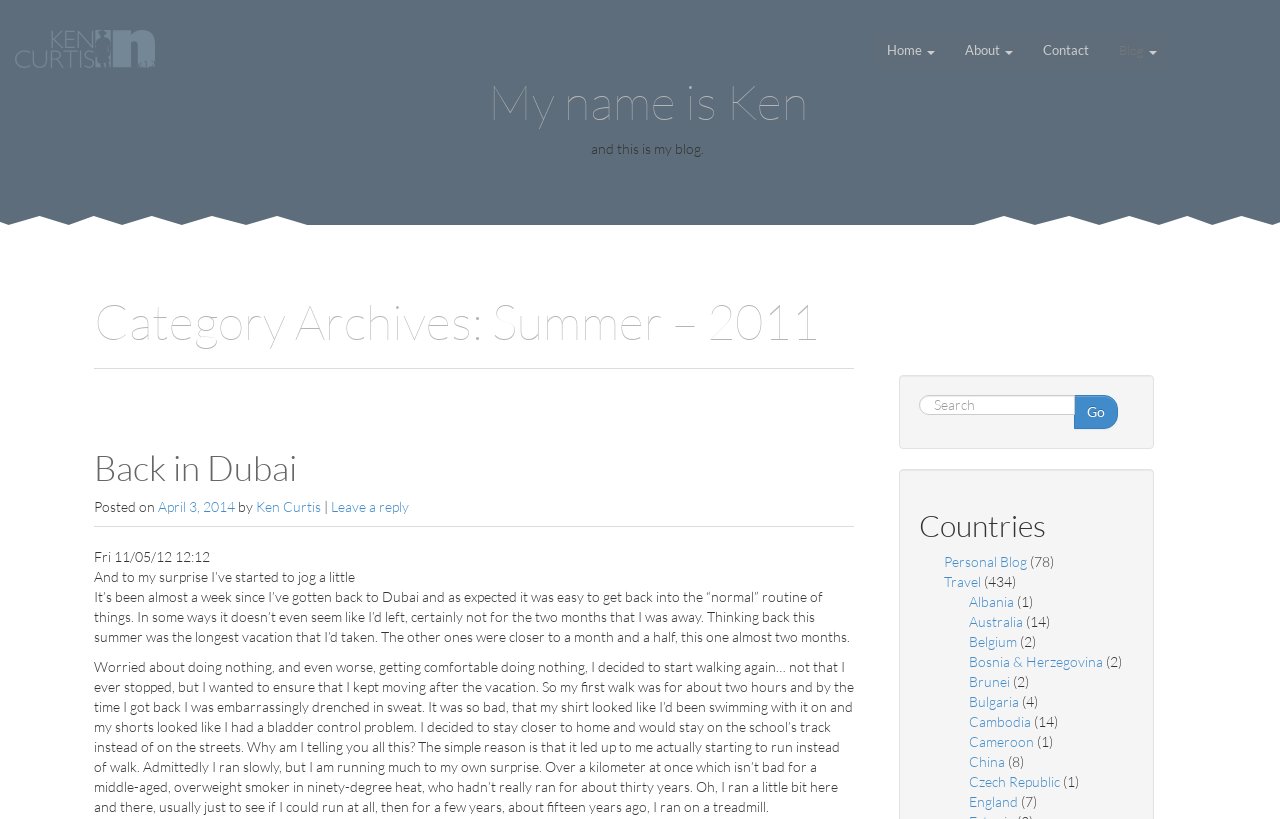Locate the coordinates of the bounding box for the clickable region that fulfills this instruction: "Click on the 'Home' link".

[0.681, 0.037, 0.742, 0.085]